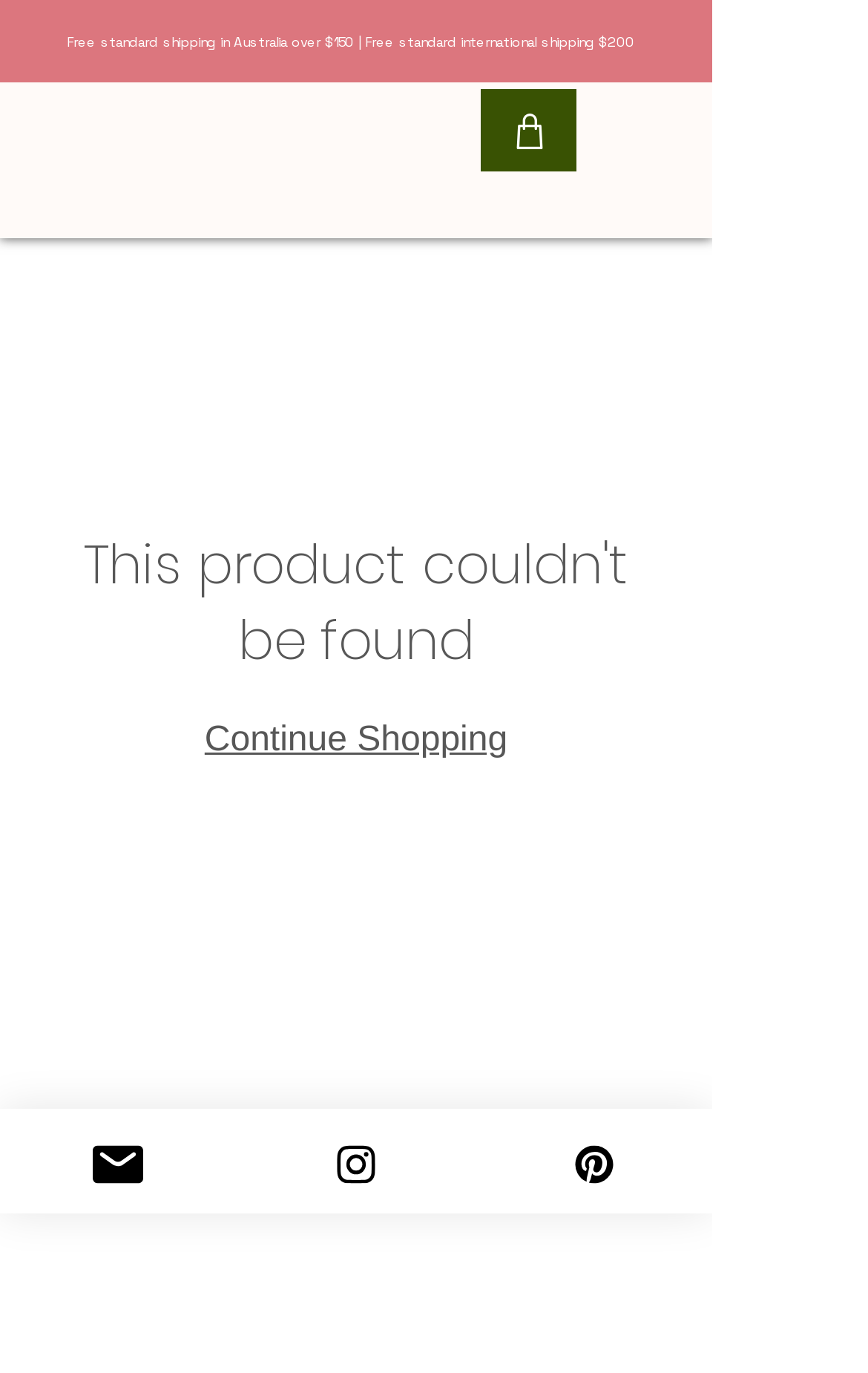Create a detailed summary of the webpage's content and design.

The webpage is a product page for Raayflower. At the top, there is a heading that announces free standard shipping in Australia over $150 and free standard international shipping over $200. Below this heading, there is a link to "Continue Shopping". 

On the top right, there are two elements: a link to "Continue" and a button to "Open navigation menu". The button has a popup dialog.

At the bottom left, there are three social media links: "Email", "Instagram", and "Pinterest". Each link has a corresponding image next to it.